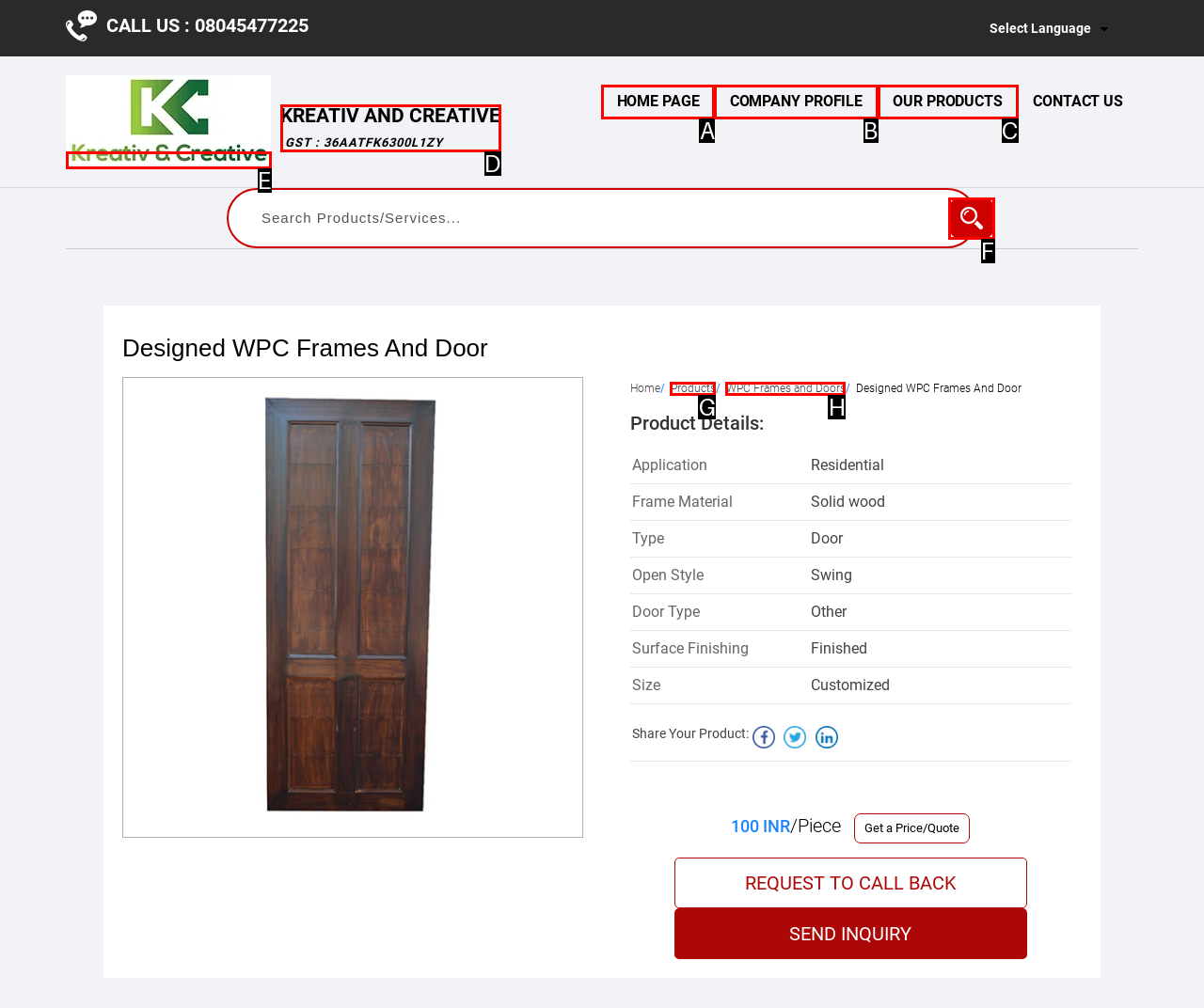Determine which HTML element I should select to execute the task: Click the 'Search' button
Reply with the corresponding option's letter from the given choices directly.

F